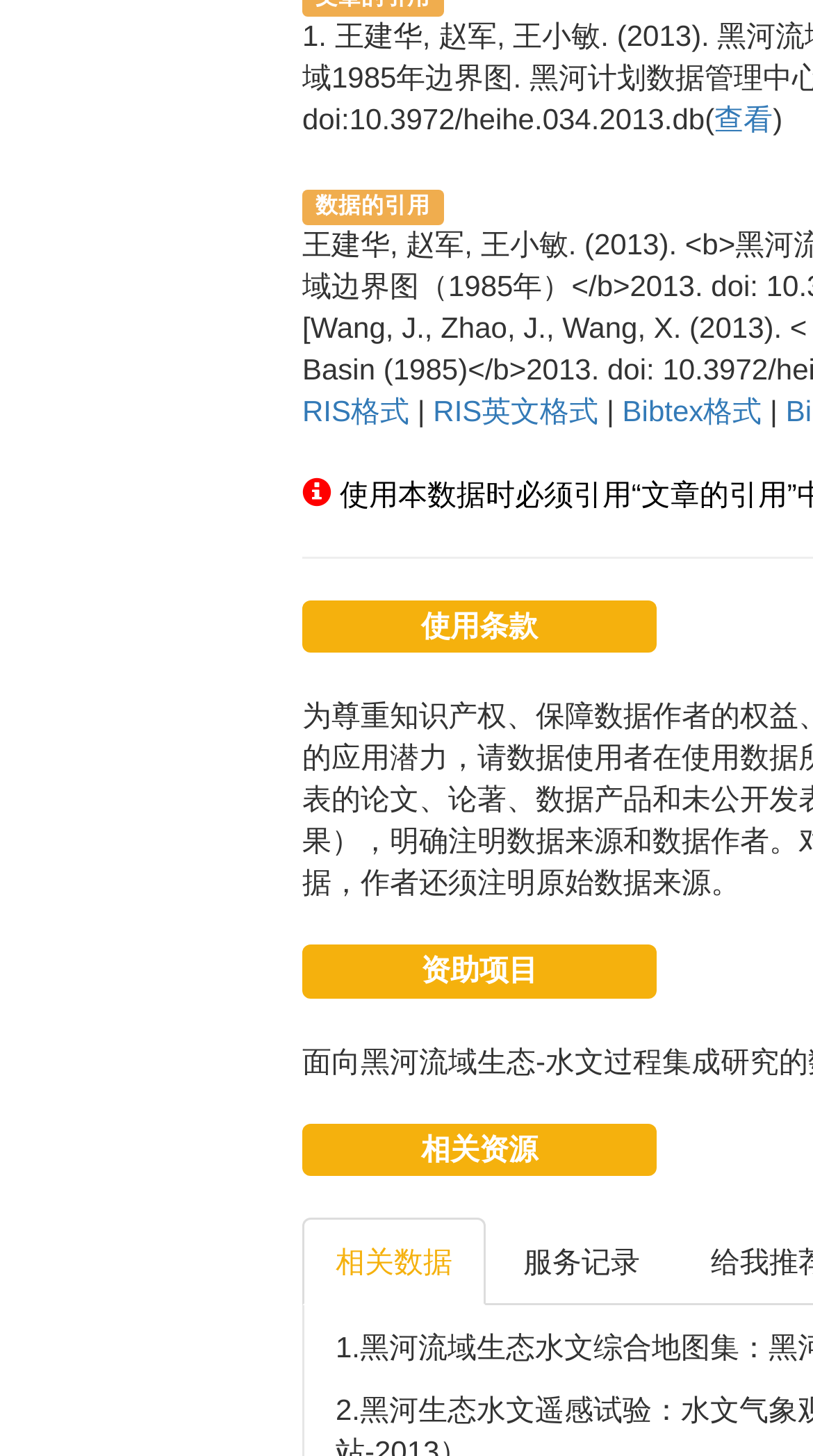Highlight the bounding box of the UI element that corresponds to this description: "Bibtex格式".

[0.765, 0.27, 0.937, 0.293]